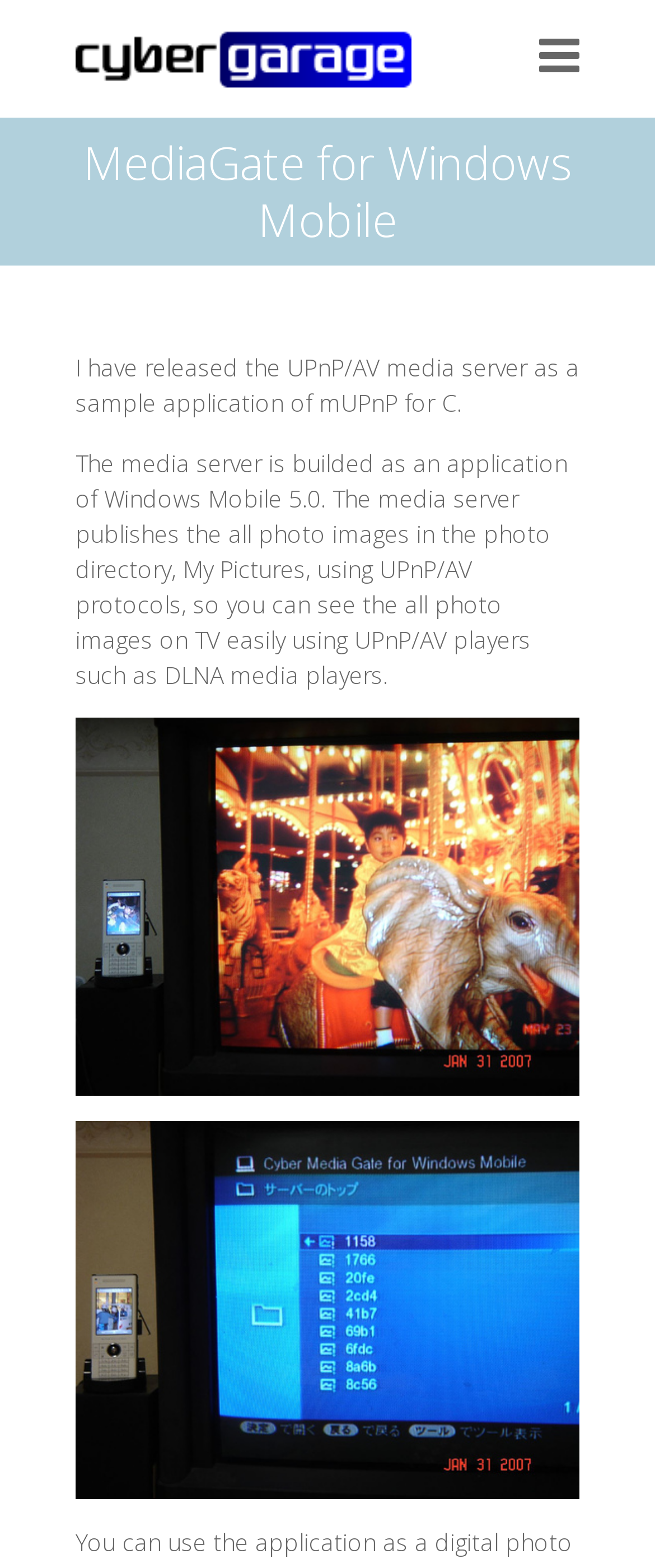Bounding box coordinates are specified in the format (top-left x, top-left y, bottom-right x, bottom-right y). All values are floating point numbers bounded between 0 and 1. Please provide the bounding box coordinate of the region this sentence describes: title="CyberGarage"

[0.115, 0.016, 0.628, 0.059]